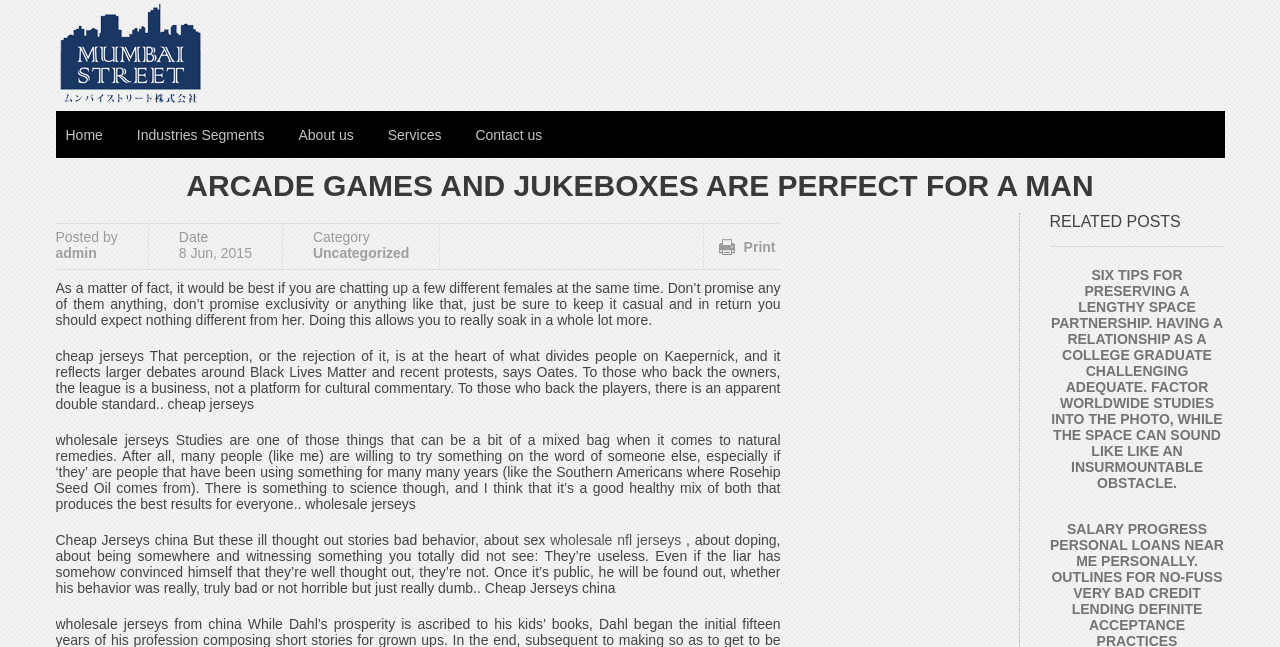Refer to the screenshot and answer the following question in detail:
What is the category of this post?

I found the category of this post by looking at the 'Category' label and its corresponding link, which is 'Uncategorized'.